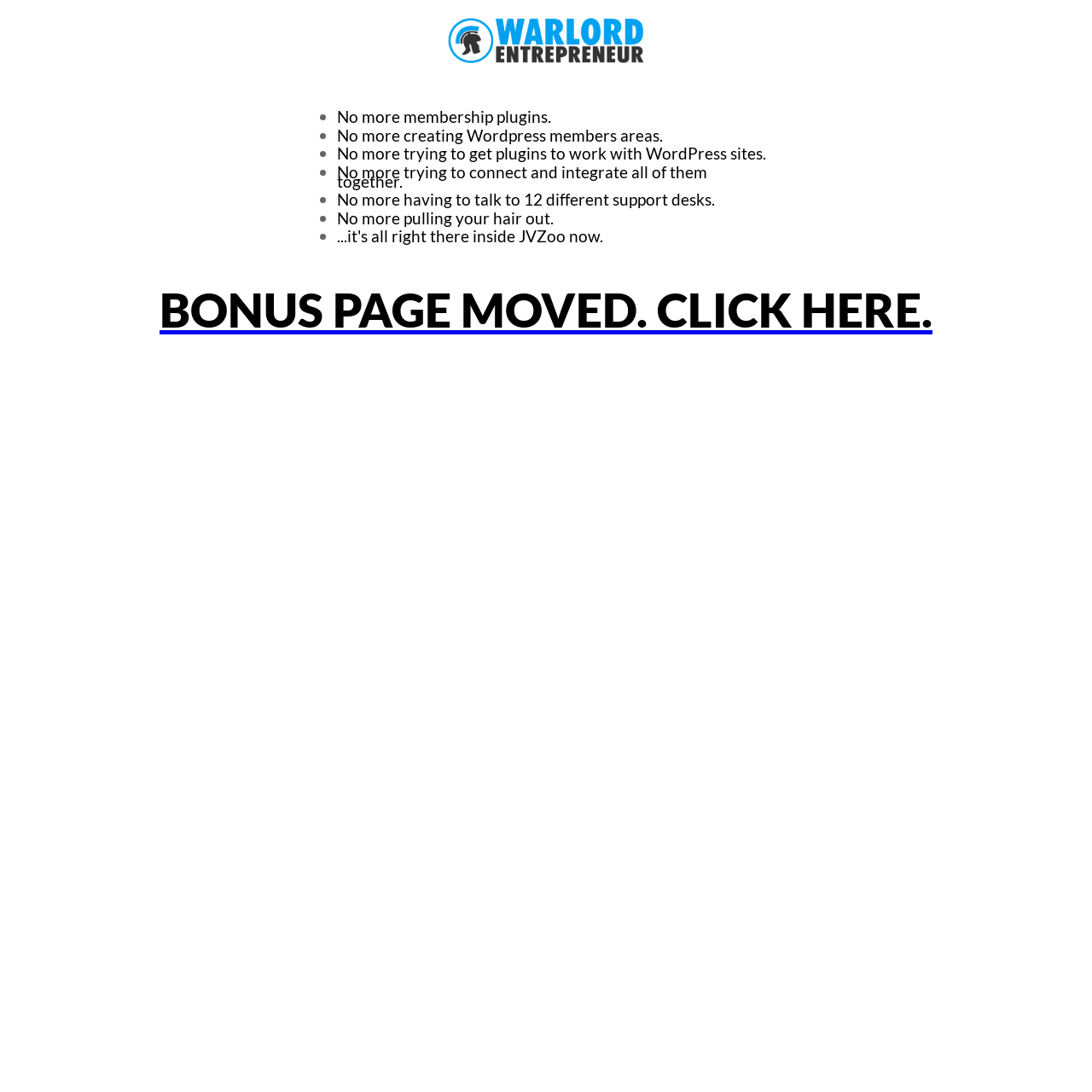Using floating point numbers between 0 and 1, provide the bounding box coordinates in the format (top-left x, top-left y, bottom-right x, bottom-right y). Locate the UI element described here: BONUS PAGE MOVED. CLICK HERE.

[0.146, 0.257, 0.854, 0.309]